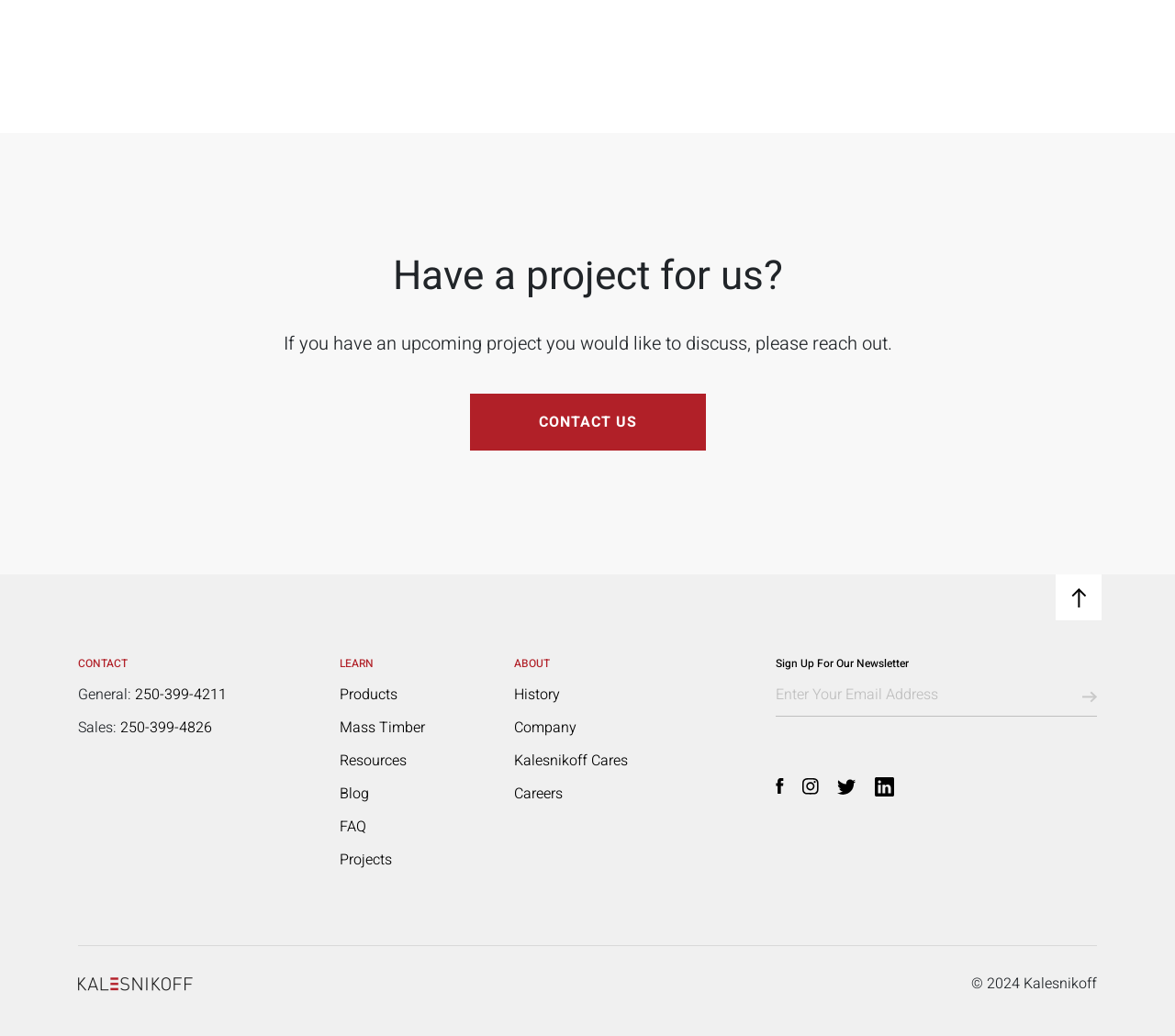Please determine the bounding box coordinates of the element's region to click in order to carry out the following instruction: "Sign up for the newsletter". The coordinates should be four float numbers between 0 and 1, i.e., [left, top, right, bottom].

[0.66, 0.634, 0.934, 0.647]